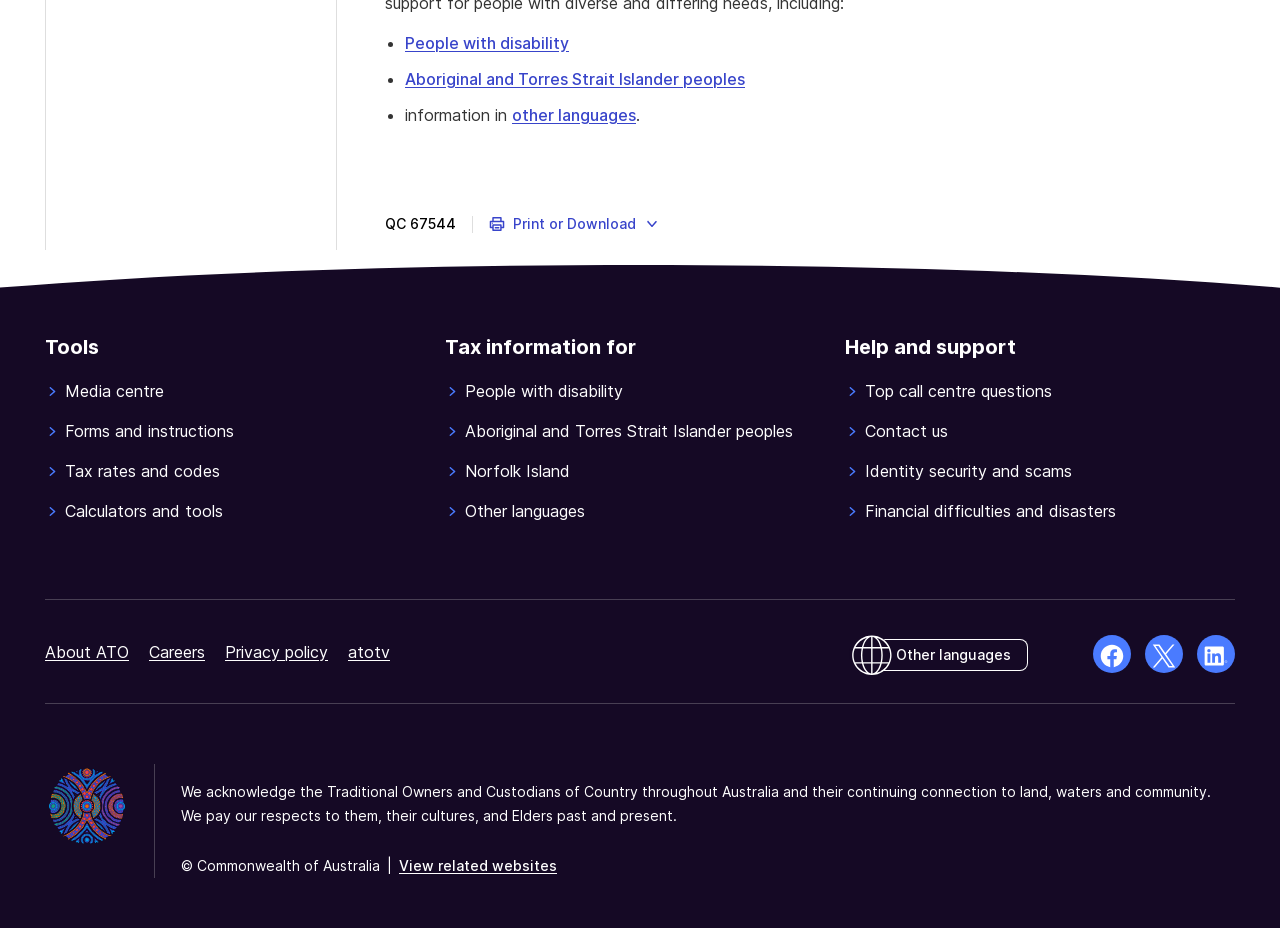Please specify the bounding box coordinates of the clickable region necessary for completing the following instruction: "Visit the Media centre". The coordinates must consist of four float numbers between 0 and 1, i.e., [left, top, right, bottom].

[0.035, 0.408, 0.34, 0.434]